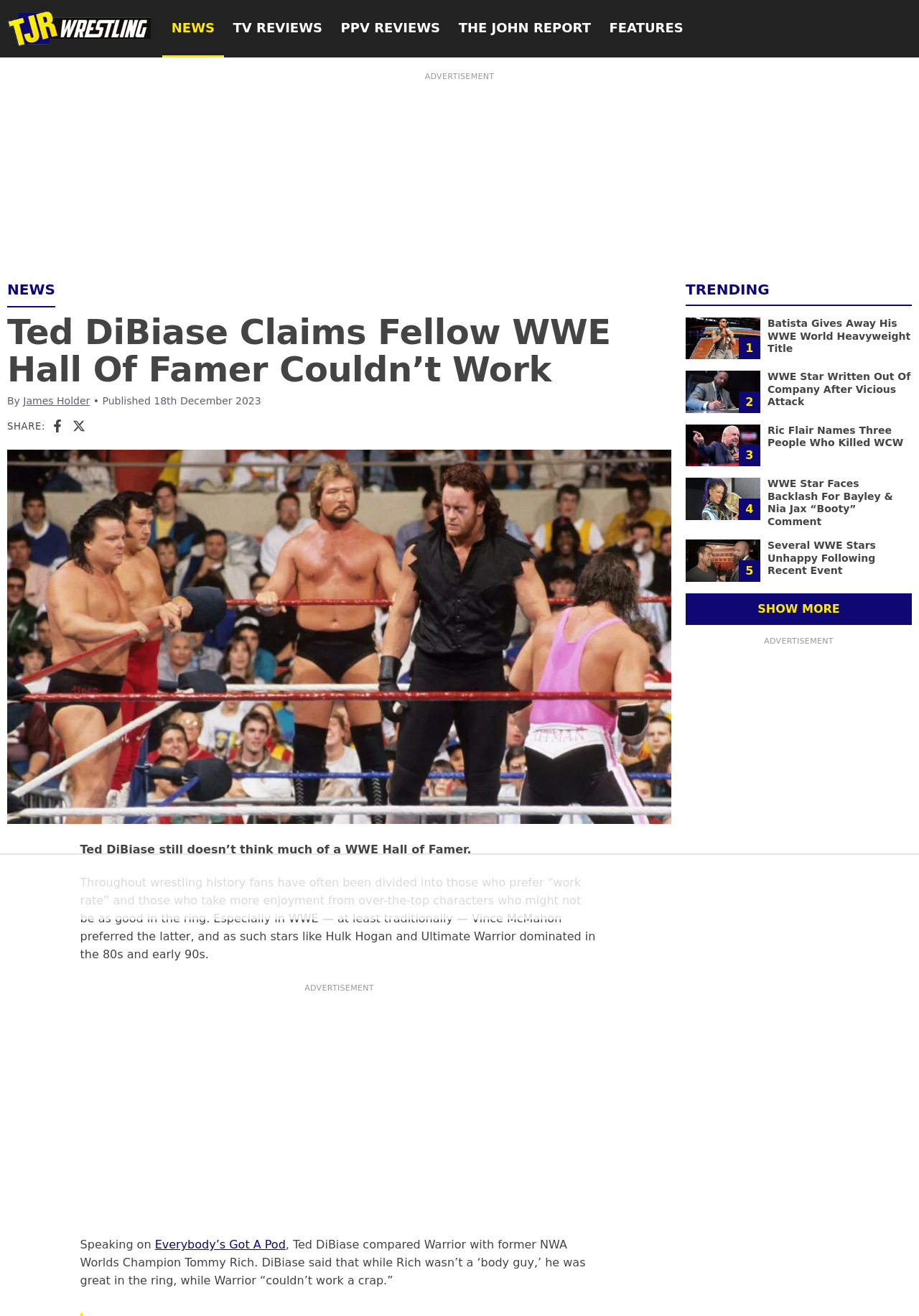Can you find the bounding box coordinates for the element to click on to achieve the instruction: "Click on the NEWS link"?

[0.177, 0.0, 0.244, 0.044]